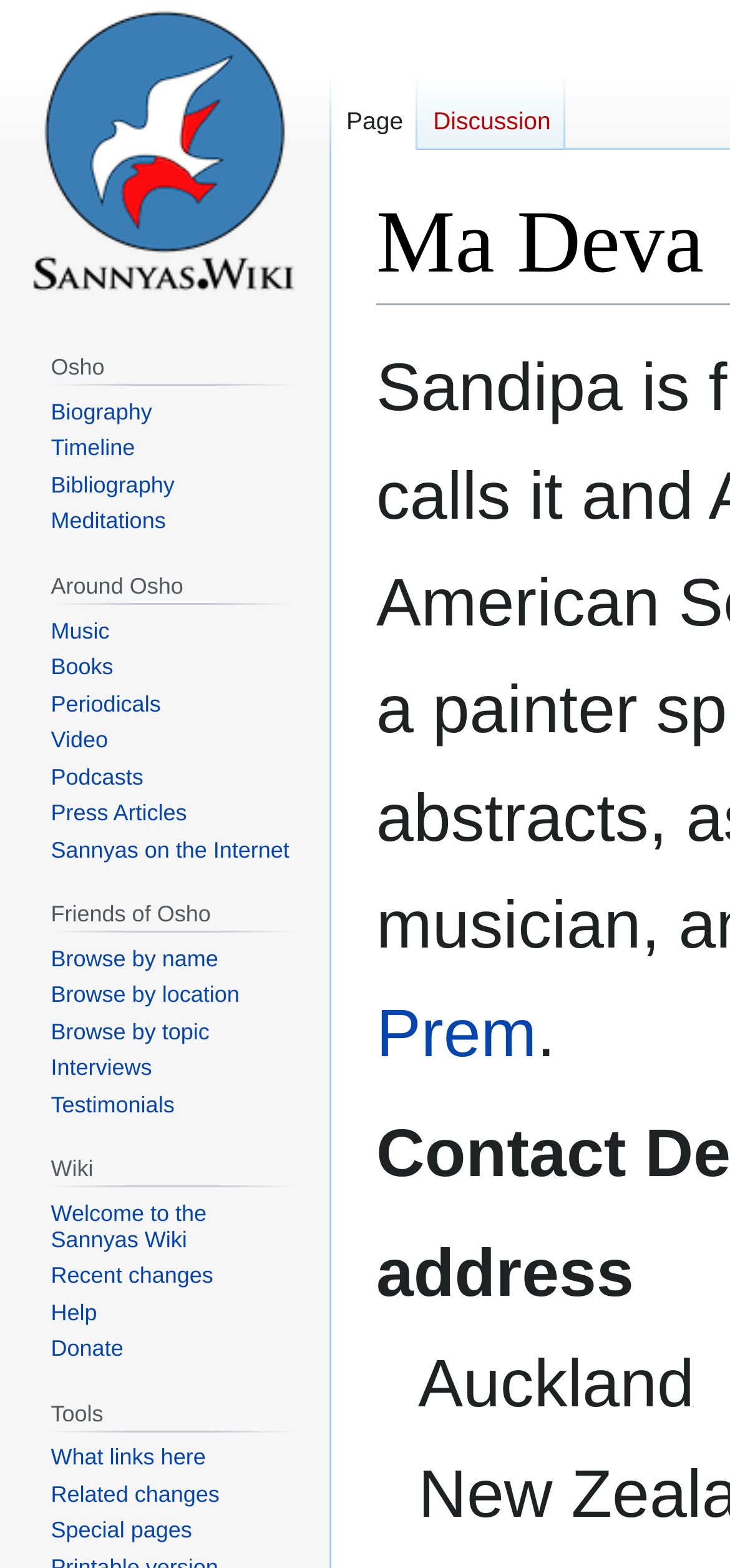Please locate and retrieve the main header text of the webpage.

Ma Deva Sandipa